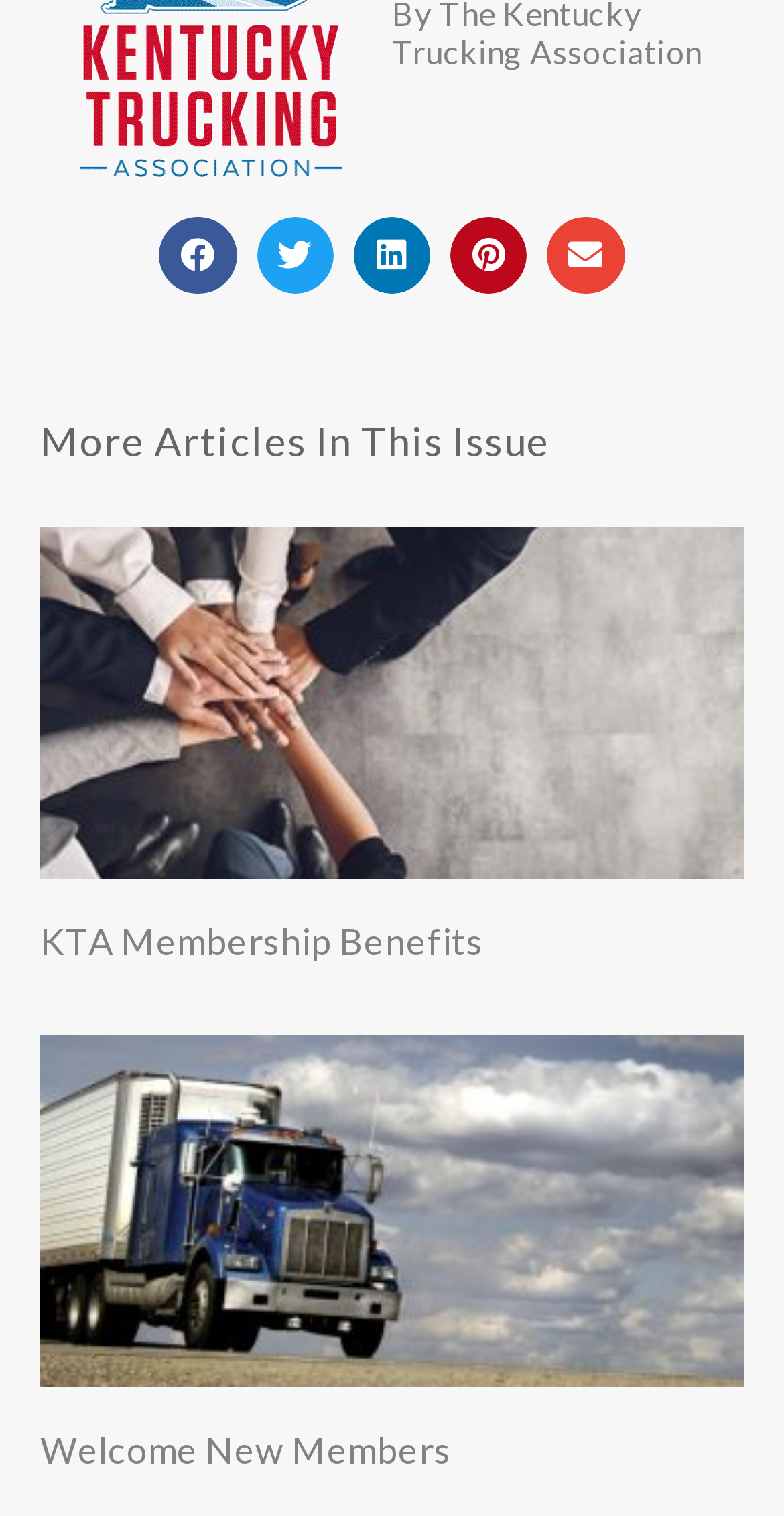Are there any images in the articles?
Please answer the question with a detailed response using the information from the screenshot.

I examined the article sections and found that each article has an image associated with it. For example, the first article has an image with the alt text 'membership-benefits', and the second article has an image with the alt text 'Welcome New Members'. Therefore, there are images in the articles.